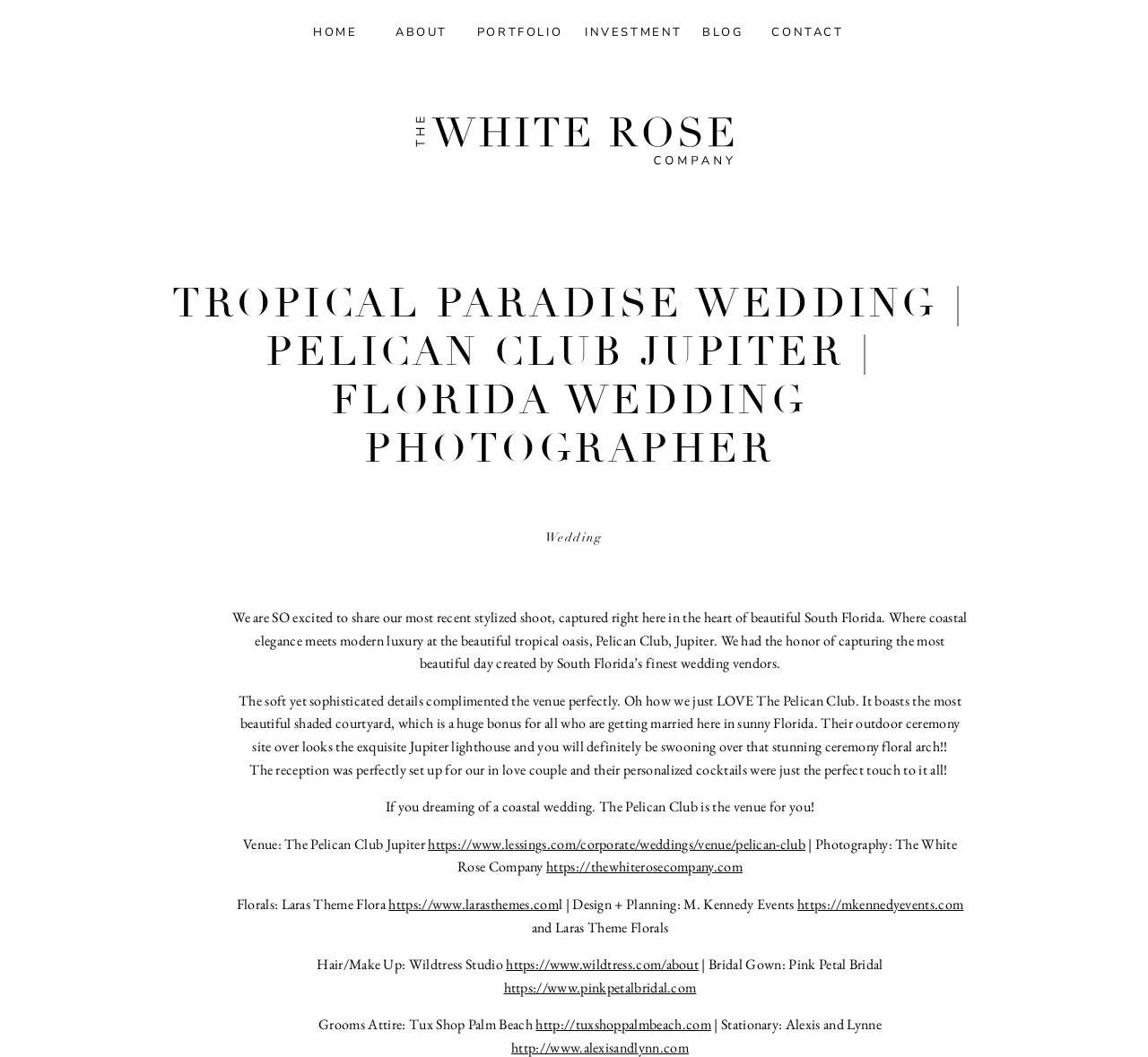Can you locate the main headline on this webpage and provide its text content?

TROPICAL PARADISE WEDDING | PELICAN CLUB JUPITER | FLORIDA WEDDING PHOTOGRAPHER